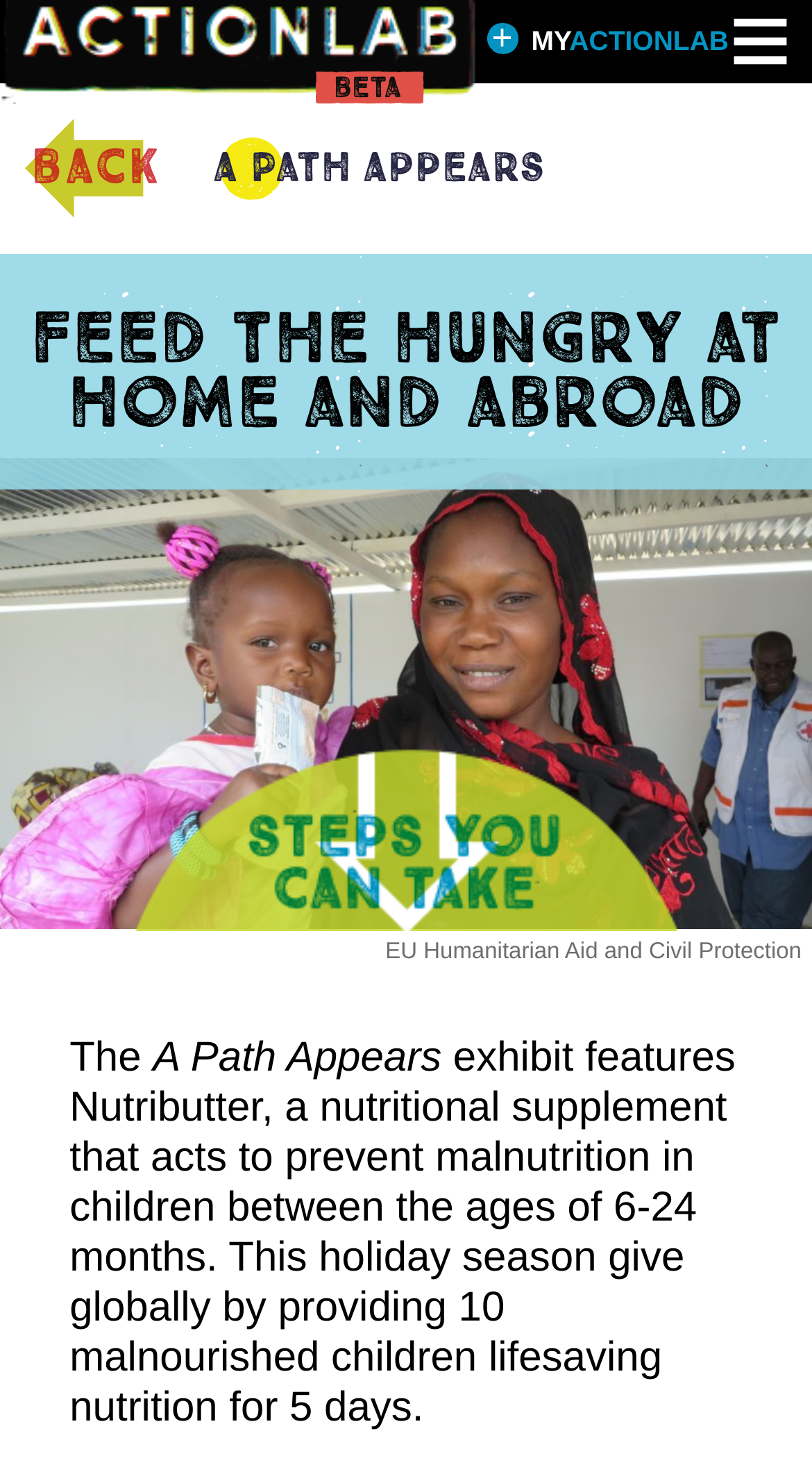What organization is mentioned on the webpage?
By examining the image, provide a one-word or phrase answer.

EU Humanitarian Aid and Civil Protection